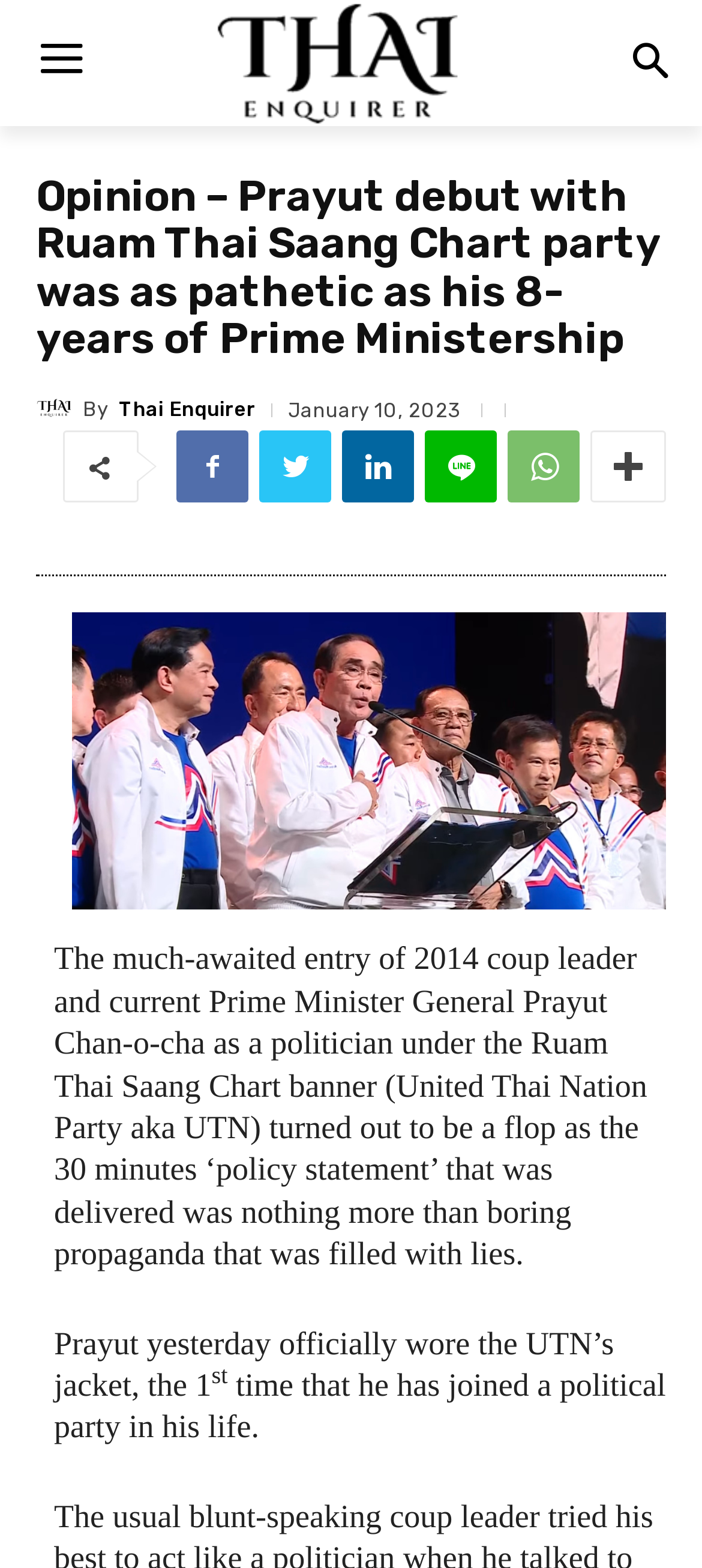What is the logo of the website?
Carefully analyze the image and provide a thorough answer to the question.

The logo of the website is located at the top left corner of the webpage, and it is an image with the text 'Thai Enquirer' written on it.